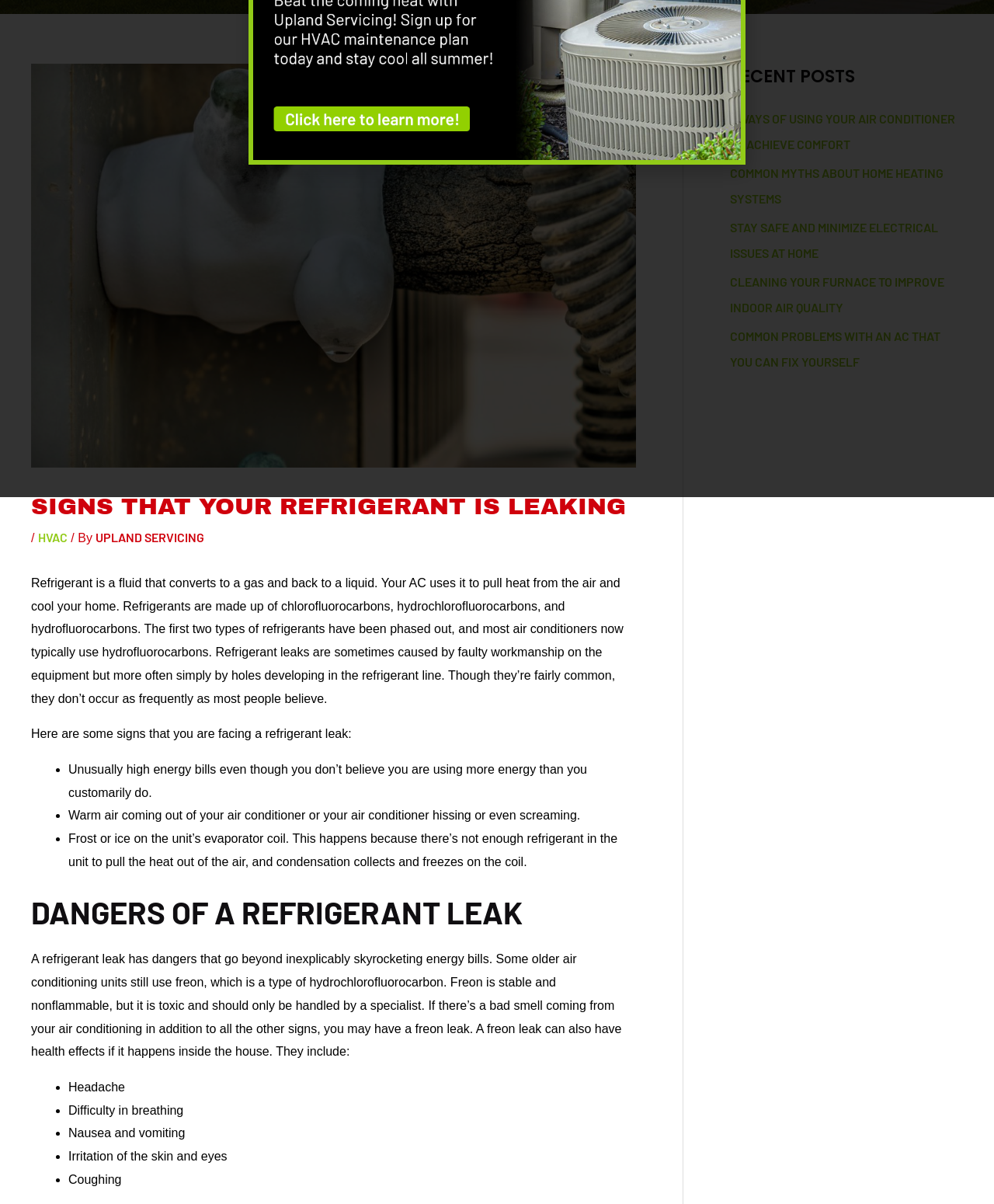Determine the bounding box coordinates for the HTML element described here: "Upland Servicing".

[0.096, 0.44, 0.206, 0.452]